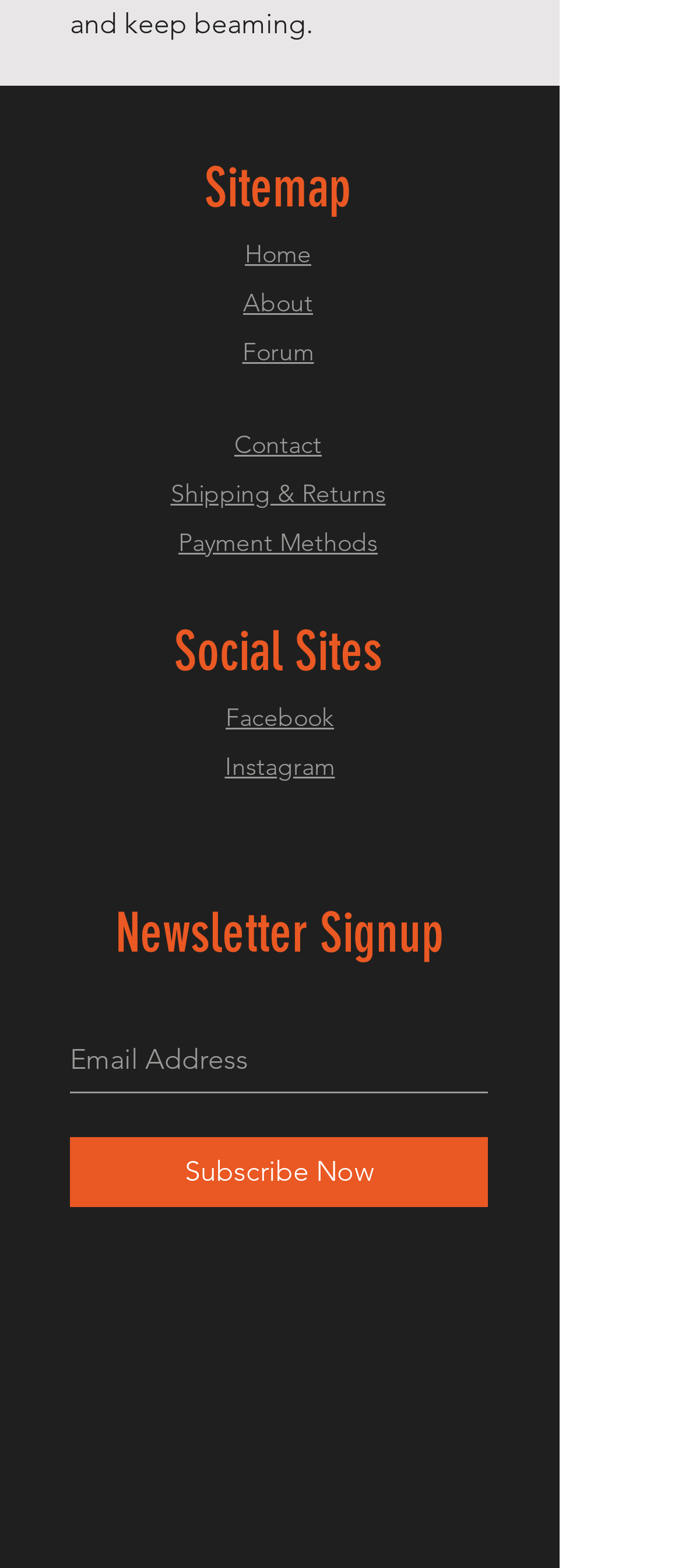Please locate the bounding box coordinates of the element that should be clicked to complete the given instruction: "go to forum".

[0.355, 0.214, 0.46, 0.234]